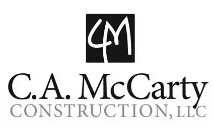What is the tone of the logo's design?
Give a detailed response to the question by analyzing the screenshot.

The logo features a modern and clean design, encapsulating the brand's identity with bold typography, which gives a professional and sophisticated appearance.